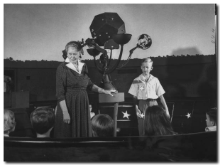Provide an in-depth description of the image.

In this historical photograph, a woman, likely an educator or presenter, stands in front of a group of children, engaging them with an astronomical display. She is dressed in a dark, elegant dress and gestures toward a large, stylized representation of a star projector, featuring various celestial models, including planets and stars. Next to her, a young boy, wearing a light-colored shirt, appears attentive and eager to learn, further emphasizing the educational context of the scene. The background reveals a planetarium setting, likely part of a public outreach initiative aimed at inspiring youth to explore the wonders of astronomy. The image captures a moment of interaction and curiosity, reflecting the importance of educational programs in the mid-20th century that aimed to cultivate interest in science and astronomy among young audiences.